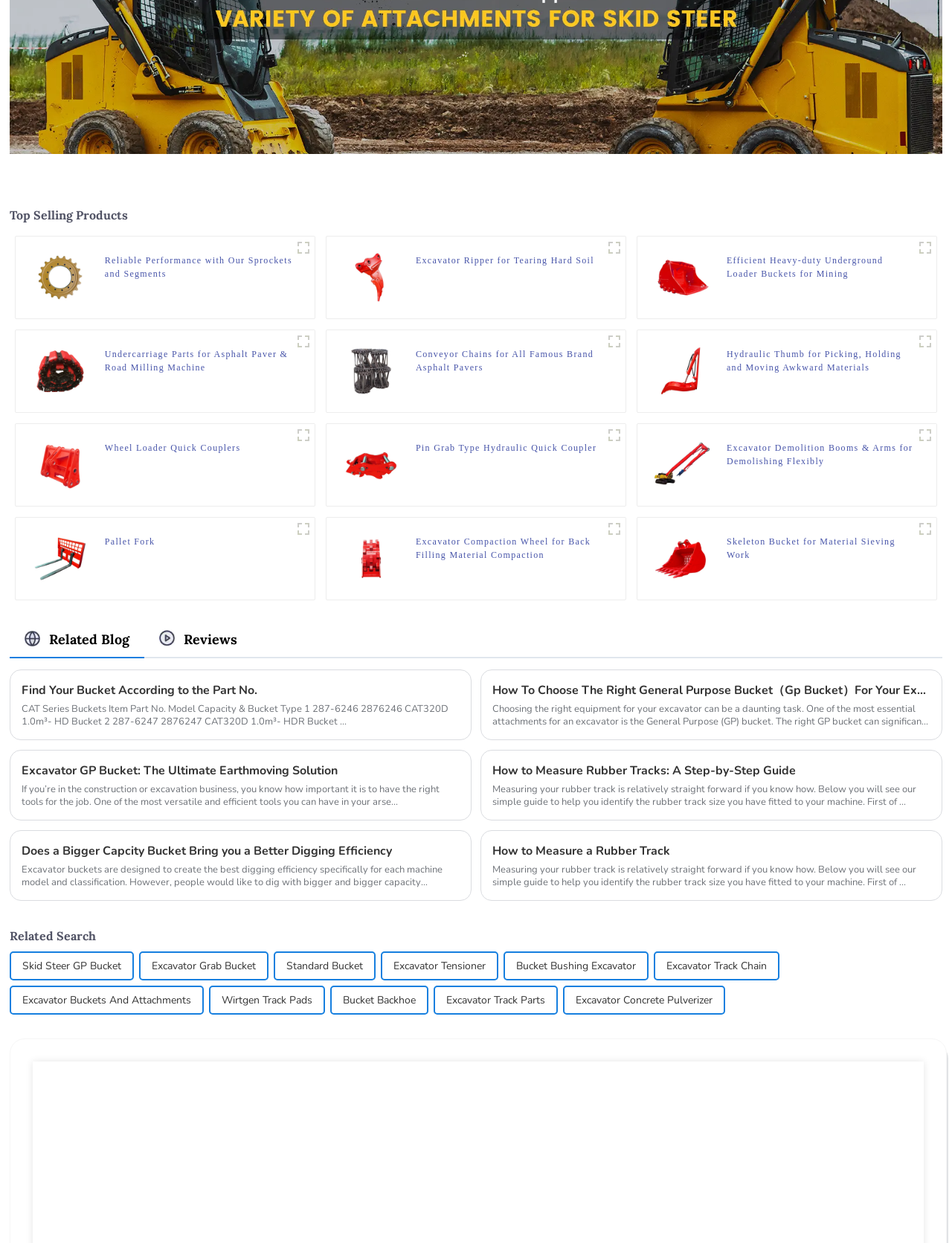Please provide the bounding box coordinate of the region that matches the element description: Excavator Concrete Pulverizer. Coordinates should be in the format (top-left x, top-left y, bottom-right x, bottom-right y) and all values should be between 0 and 1.

[0.605, 0.794, 0.748, 0.815]